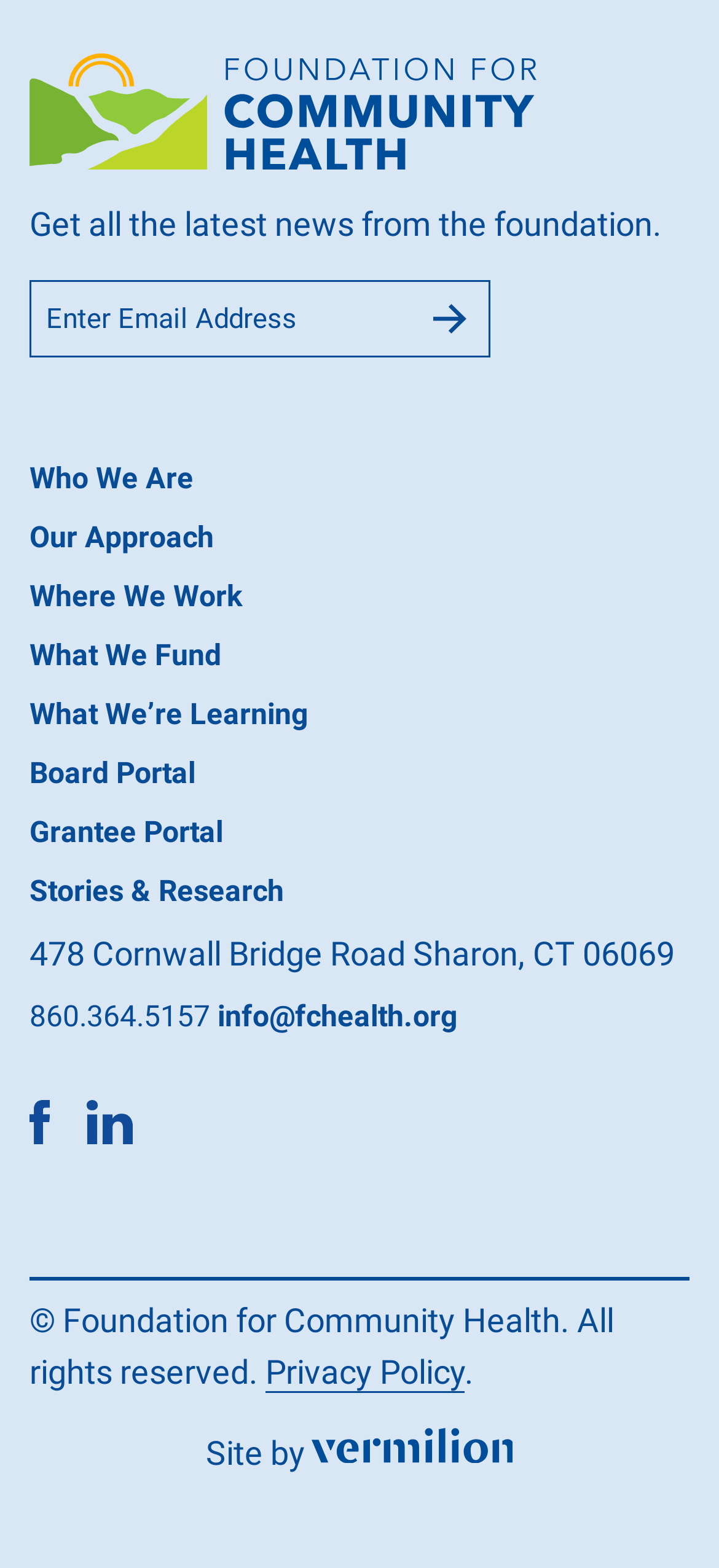Determine the bounding box coordinates of the region that needs to be clicked to achieve the task: "View the Foundation for Community Health Facebook page".

[0.041, 0.701, 0.111, 0.73]